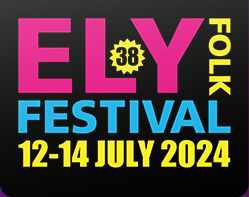Please reply to the following question with a single word or a short phrase:
What type of music is celebrated at the Ely Folk Festival?

Folk music